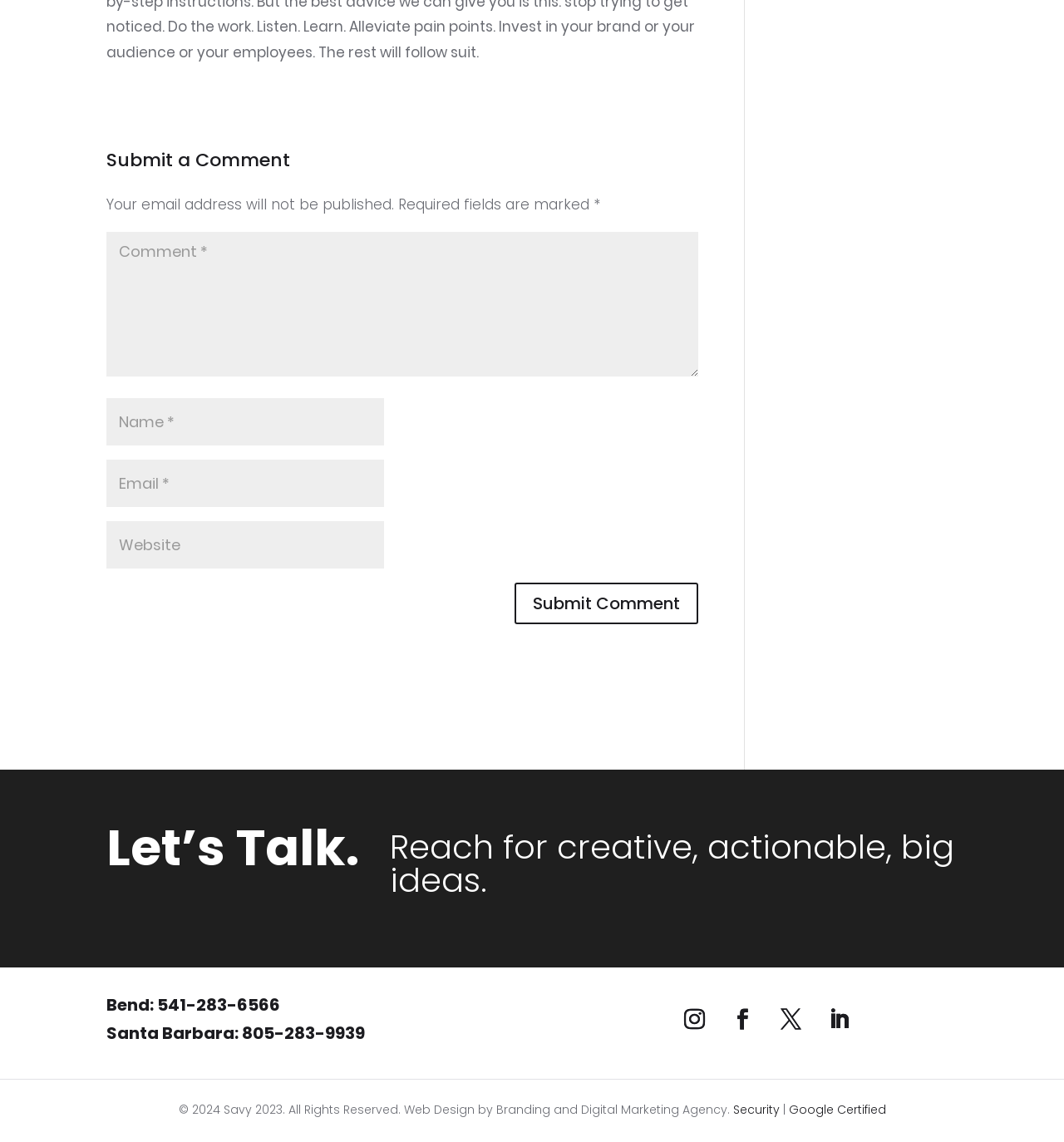Please identify the bounding box coordinates of the region to click in order to complete the task: "Enter your name". The coordinates must be four float numbers between 0 and 1, specified as [left, top, right, bottom].

[0.1, 0.349, 0.361, 0.39]